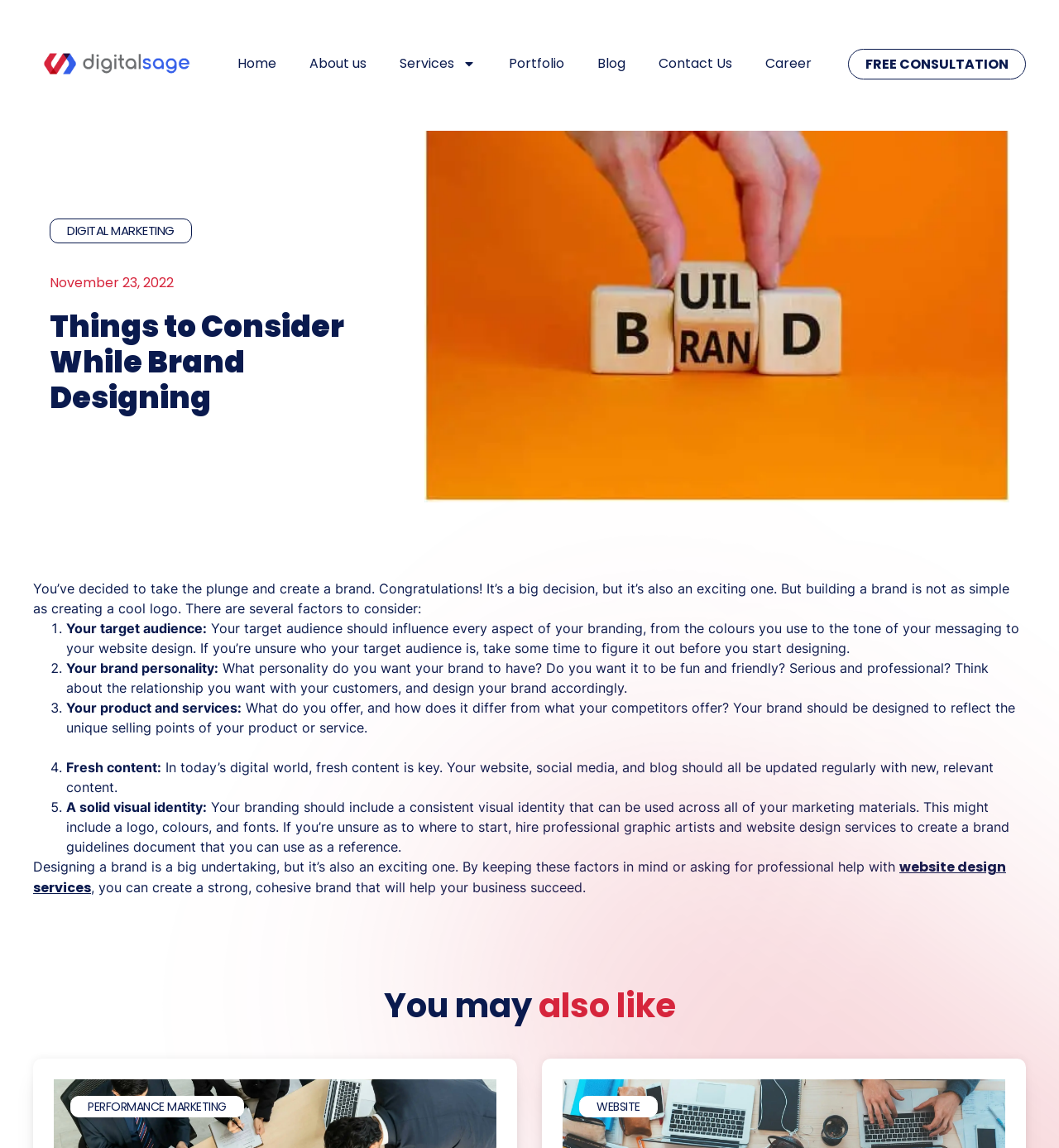Give a concise answer using only one word or phrase for this question:
What is the purpose of fresh content according to the blog post?

Key in today's digital world